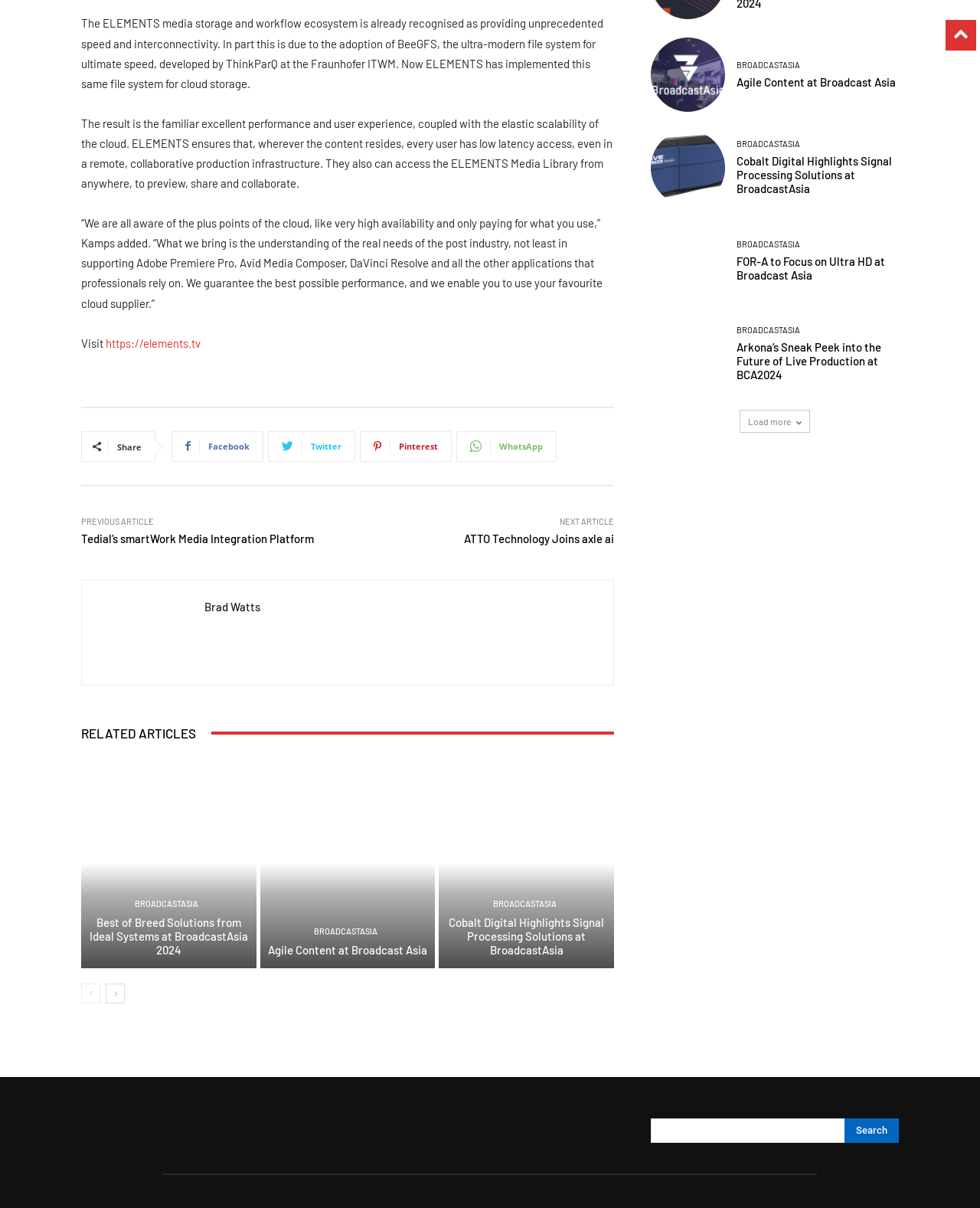Find the bounding box of the UI element described as: "Facebook". The bounding box coordinates should be given as four float values between 0 and 1, i.e., [left, top, right, bottom].

[0.175, 0.357, 0.269, 0.382]